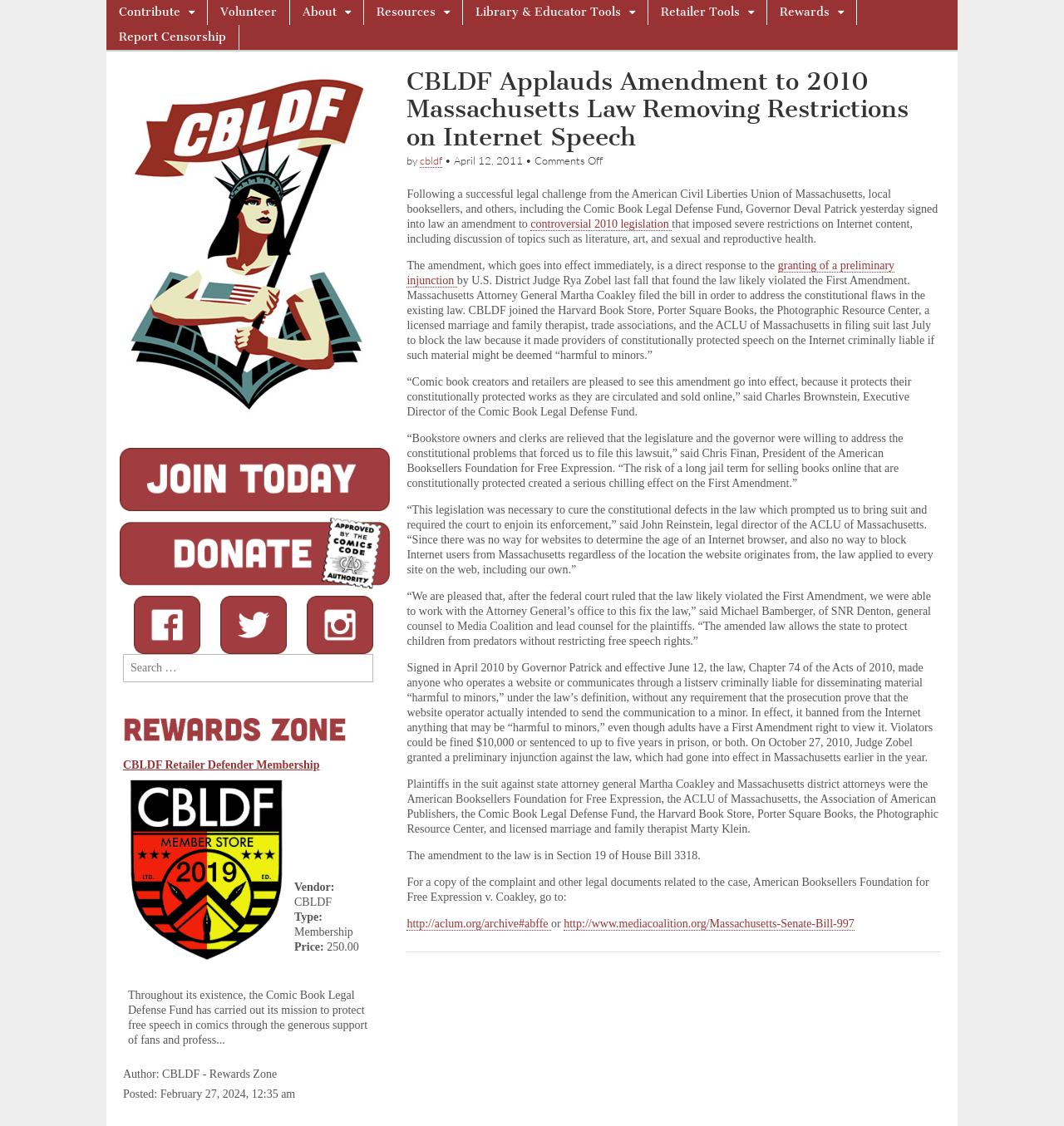What is the name of the organization? From the image, respond with a single word or brief phrase.

Comic Book Legal Defense Fund